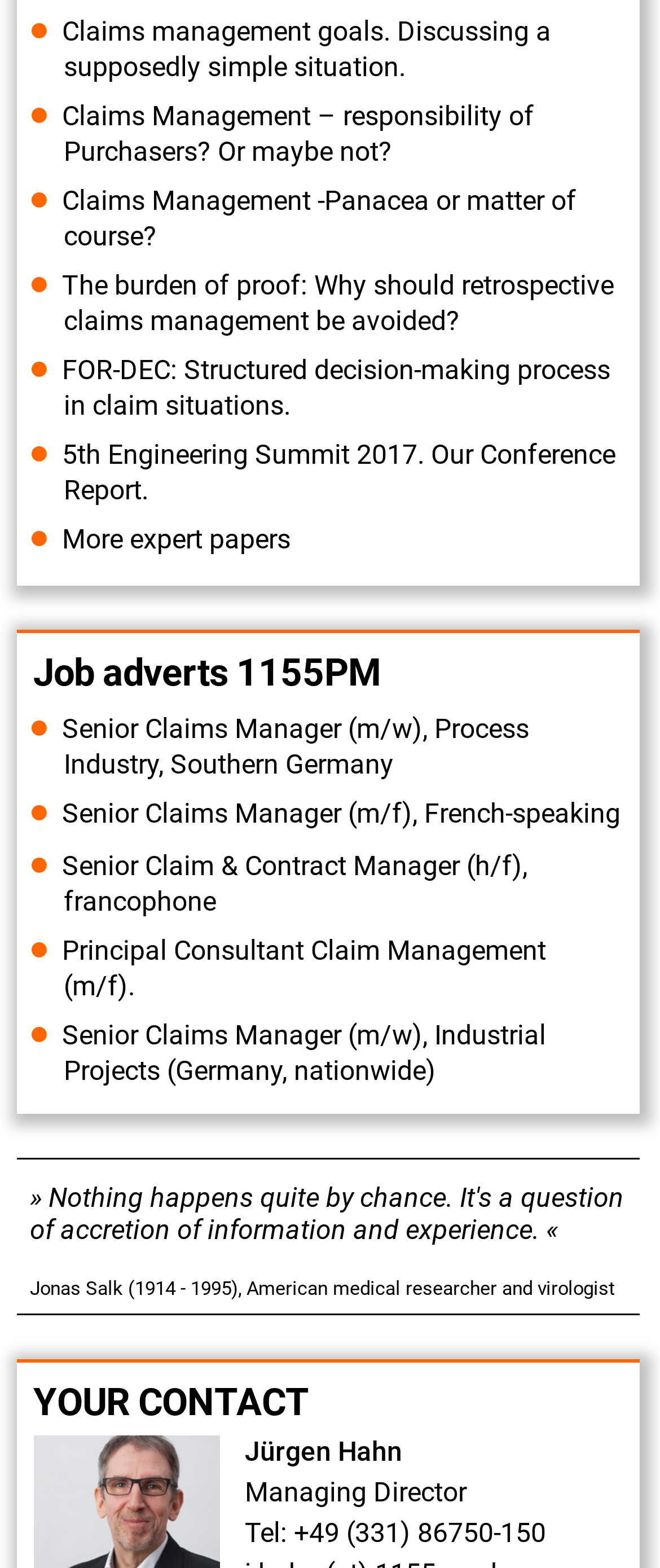Find the UI element described as: "More expert papers" and predict its bounding box coordinates. Ensure the coordinates are four float numbers between 0 and 1, [left, top, right, bottom].

[0.094, 0.334, 0.44, 0.354]